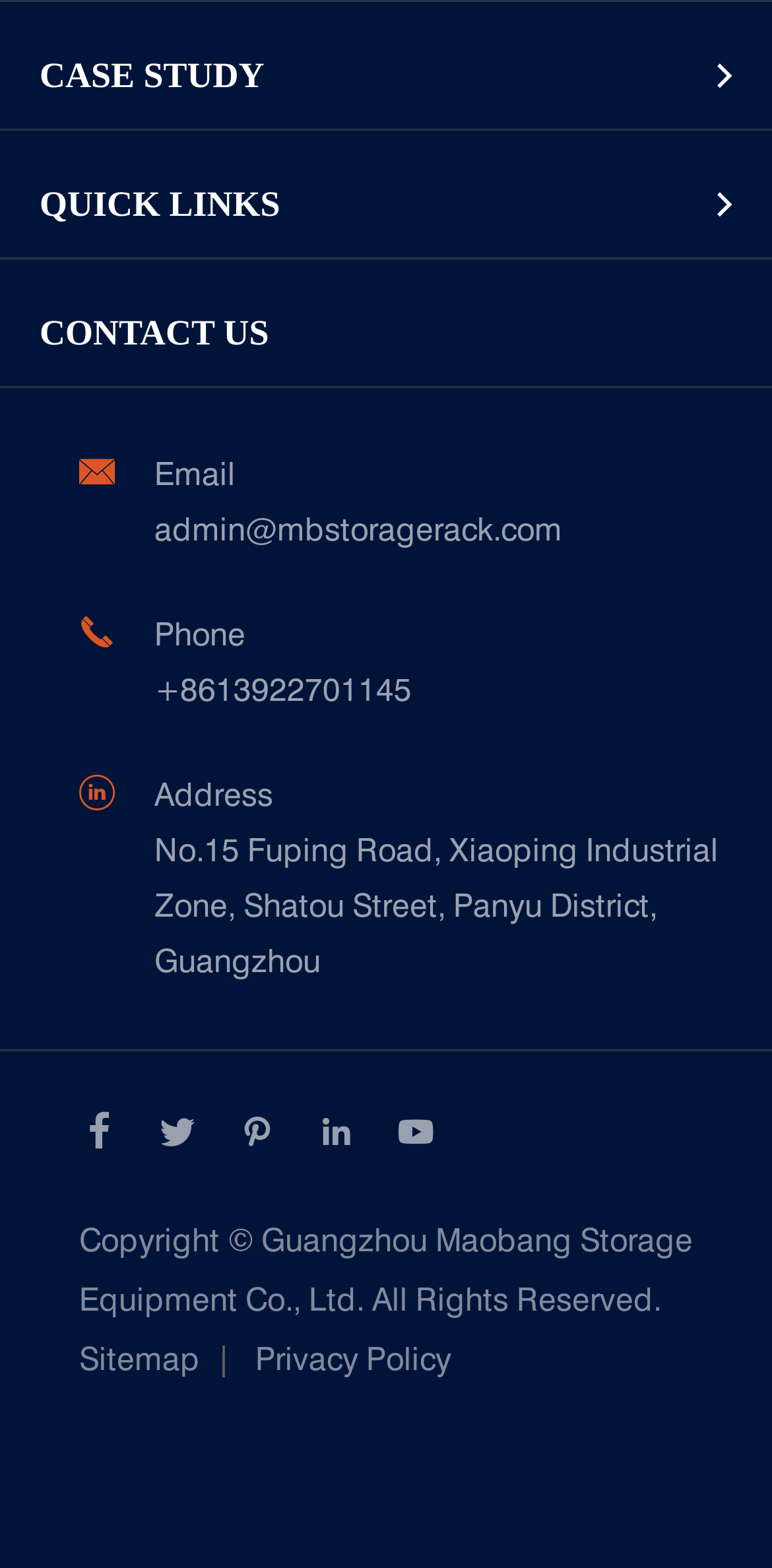Provide the bounding box coordinates for the area that should be clicked to complete the instruction: "Contact us via email".

[0.2, 0.32, 0.728, 0.355]